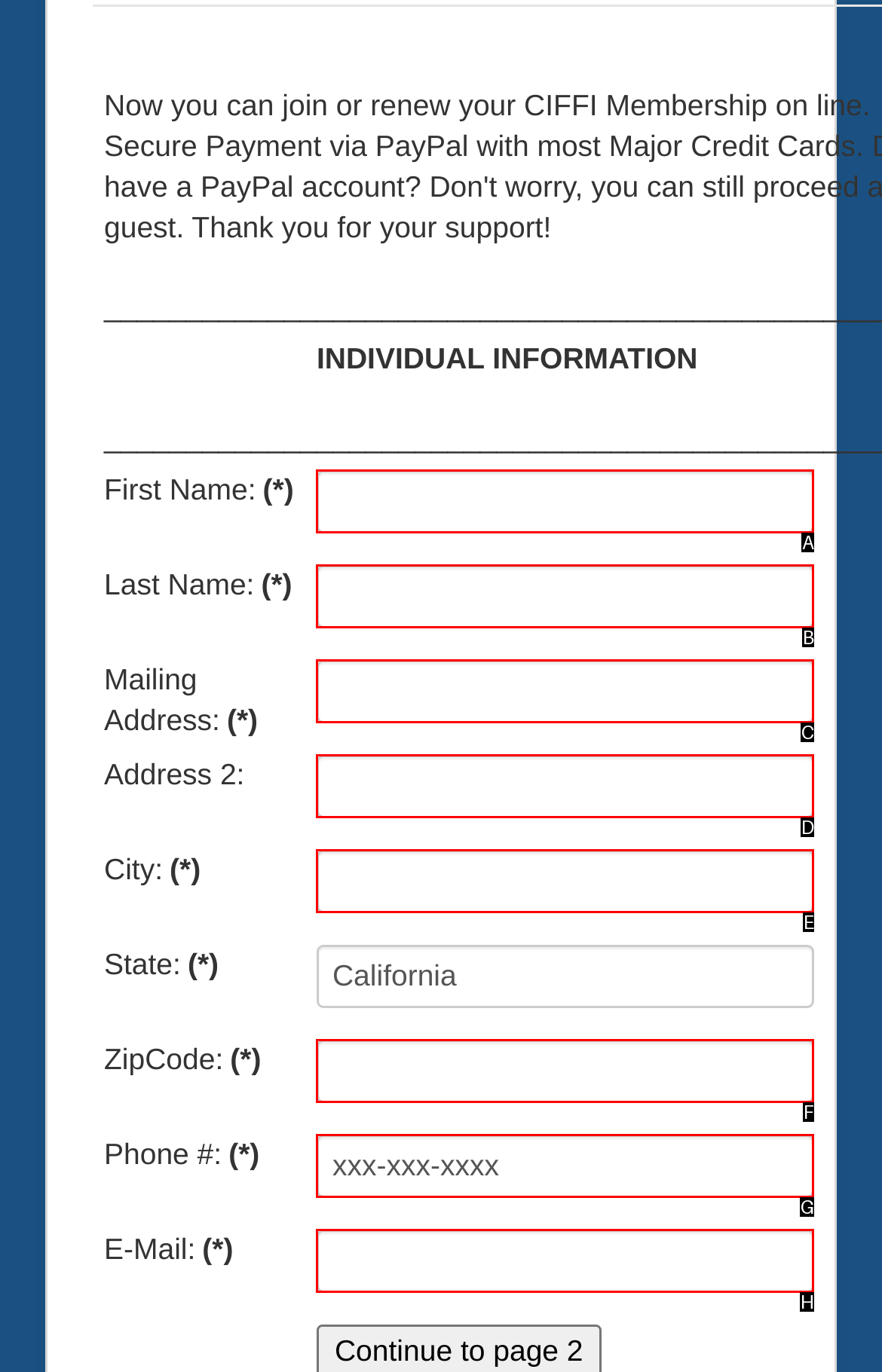Select the option that corresponds to the description: name="form[zip]"
Respond with the letter of the matching choice from the options provided.

F